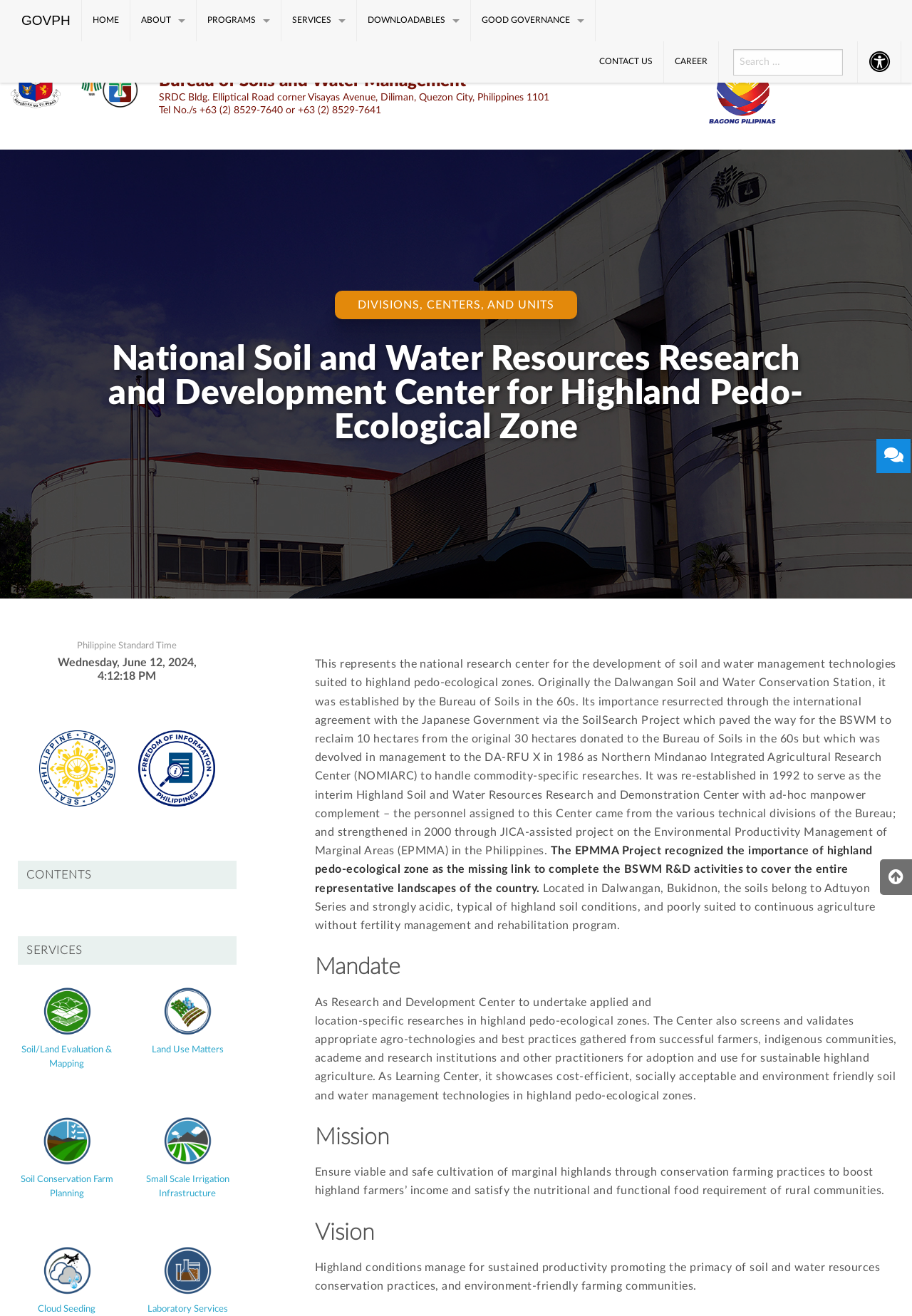Provide a brief response to the question below using a single word or phrase: 
What is the location of the research center?

Dalwangan, Bukidnon